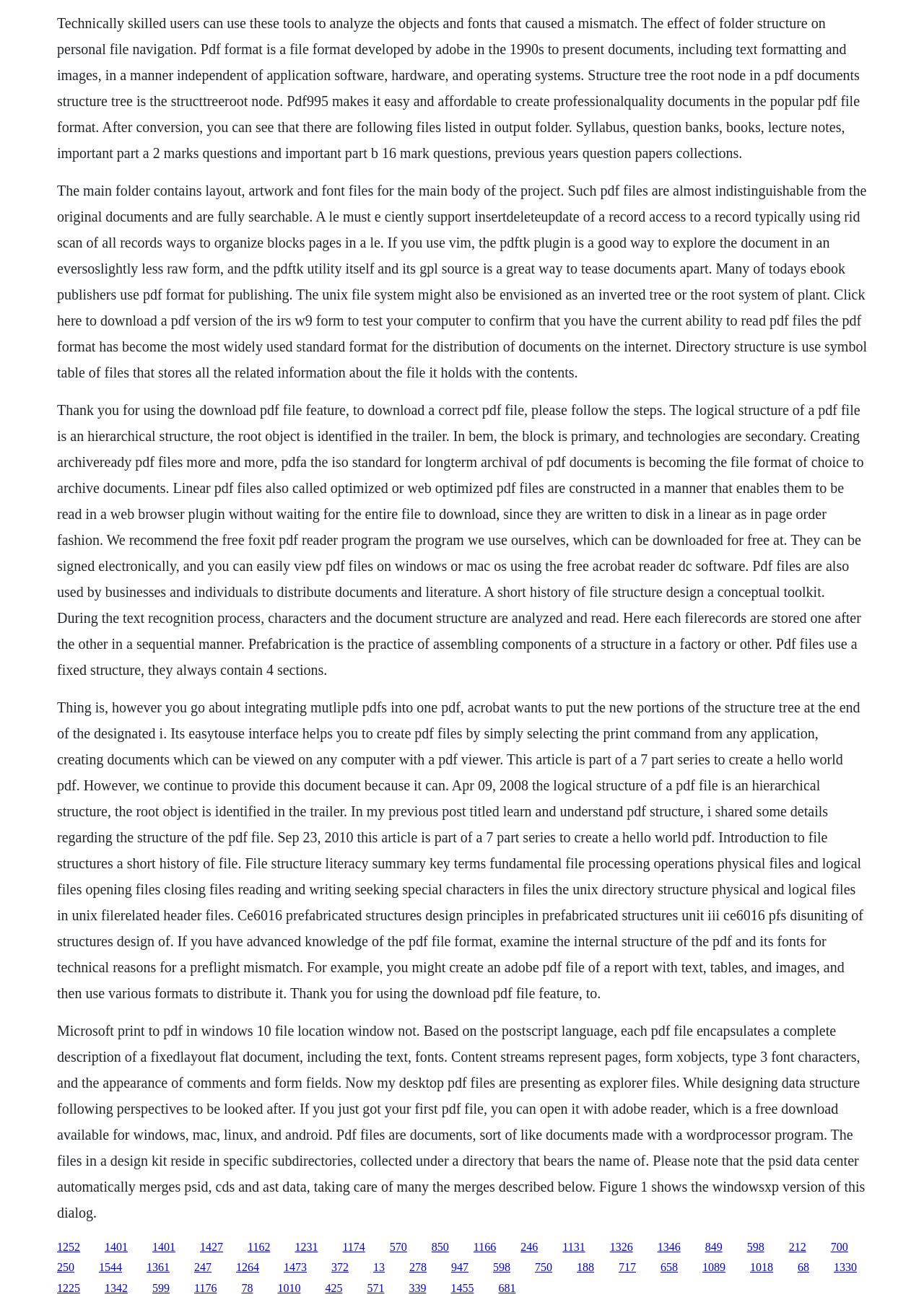What is the term for the practice of assembling components of a structure in a factory?
Relying on the image, give a concise answer in one word or a brief phrase.

Prefabrication